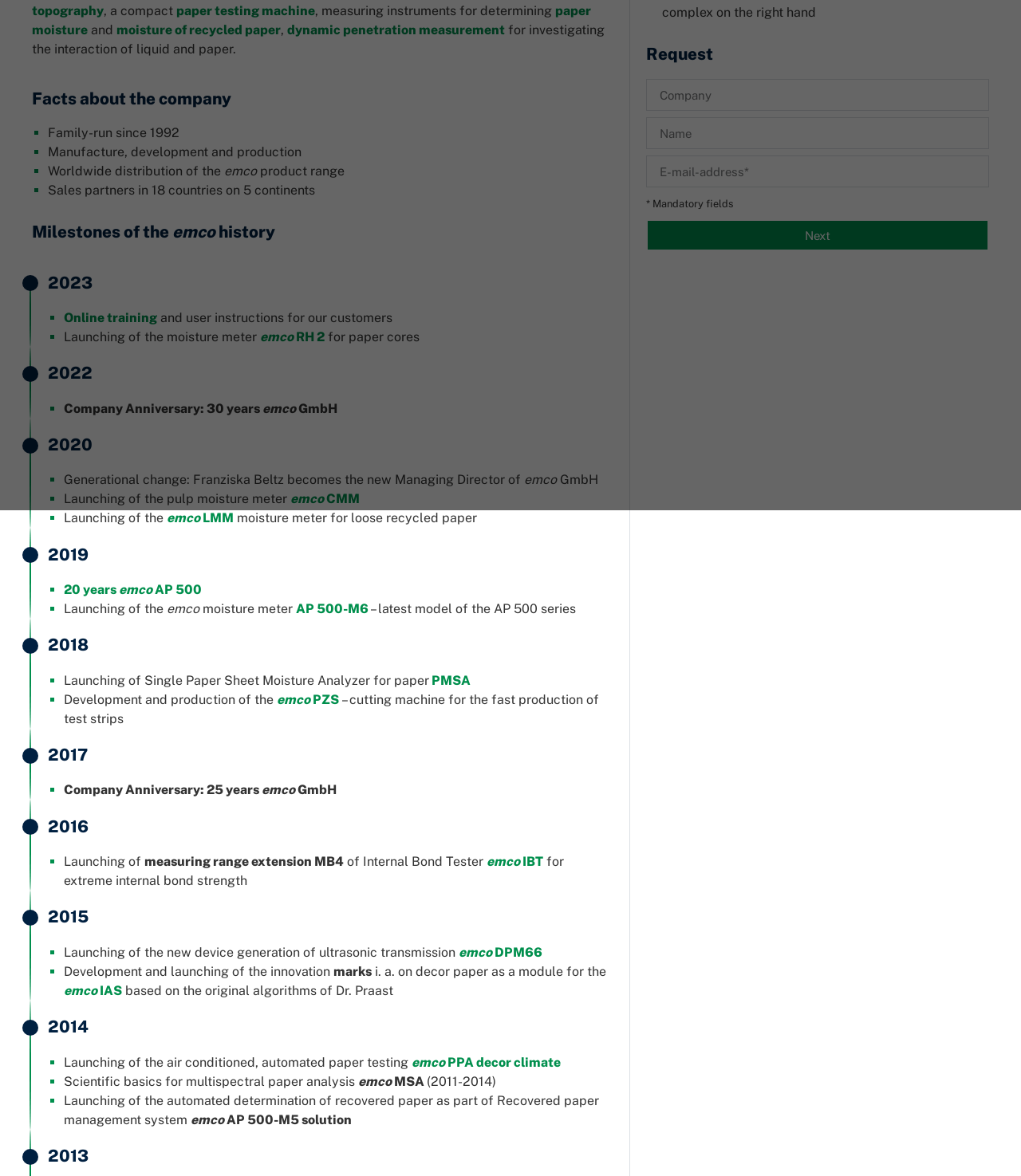Find the bounding box coordinates for the UI element that matches this description: "emco LMM".

[0.163, 0.434, 0.229, 0.447]